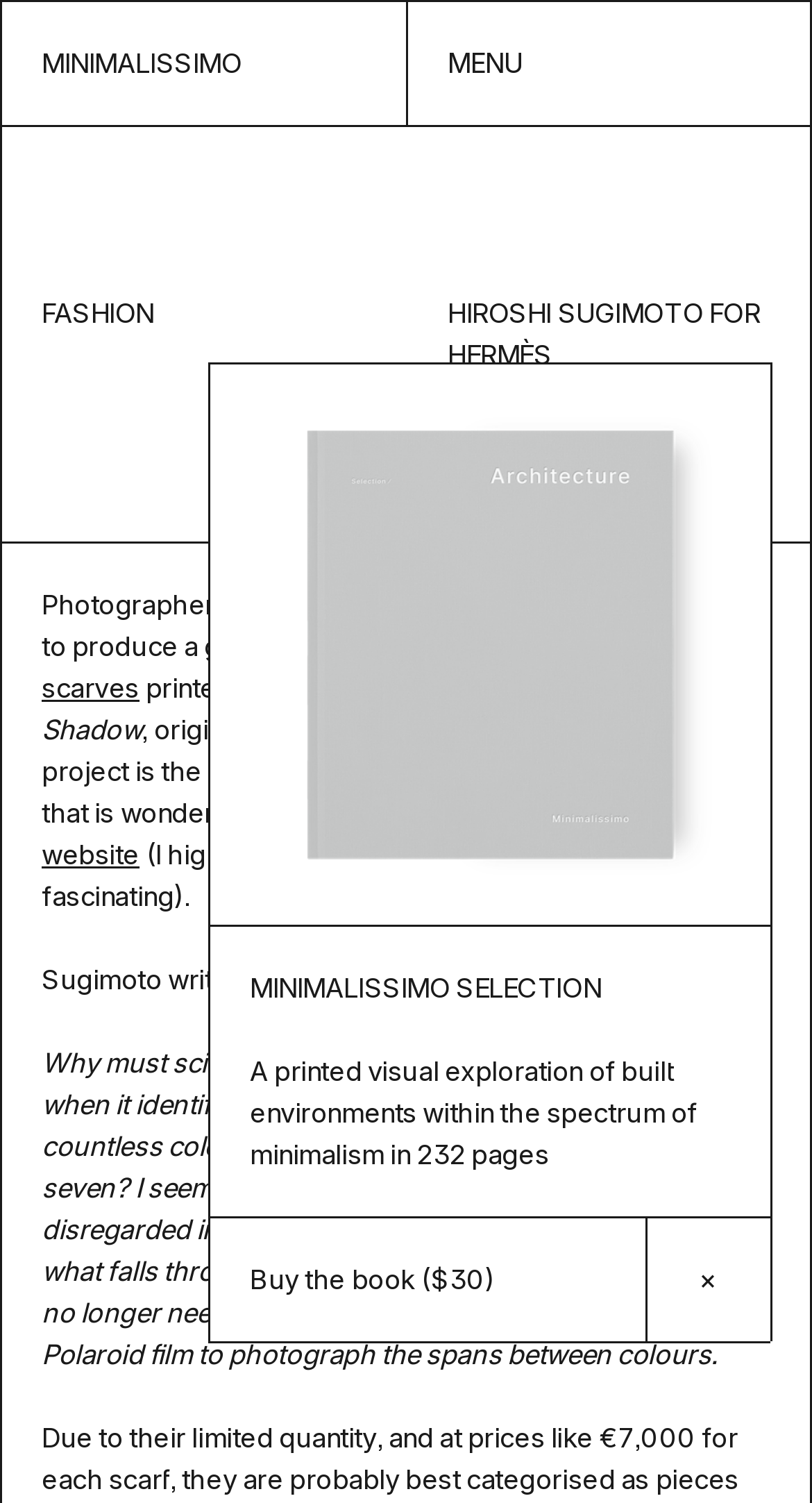Please identify the coordinates of the bounding box for the clickable region that will accomplish this instruction: "Click the 'MENU' button".

[0.5, 0.0, 1.0, 0.083]